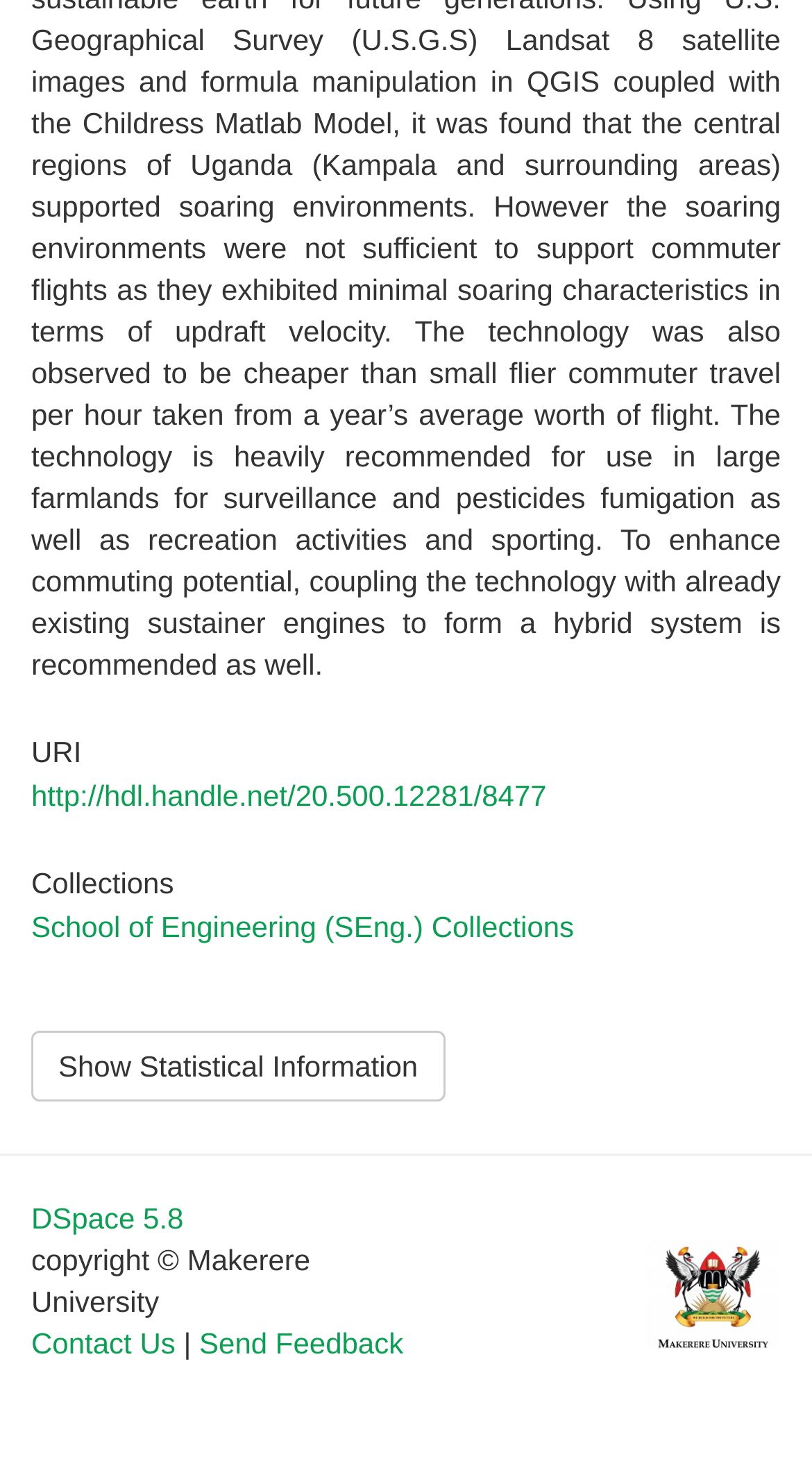Extract the bounding box coordinates for the UI element described by the text: "title="Atmire NV"". The coordinates should be in the form of [left, top, right, bottom] with values between 0 and 1.

[0.795, 0.87, 0.962, 0.893]